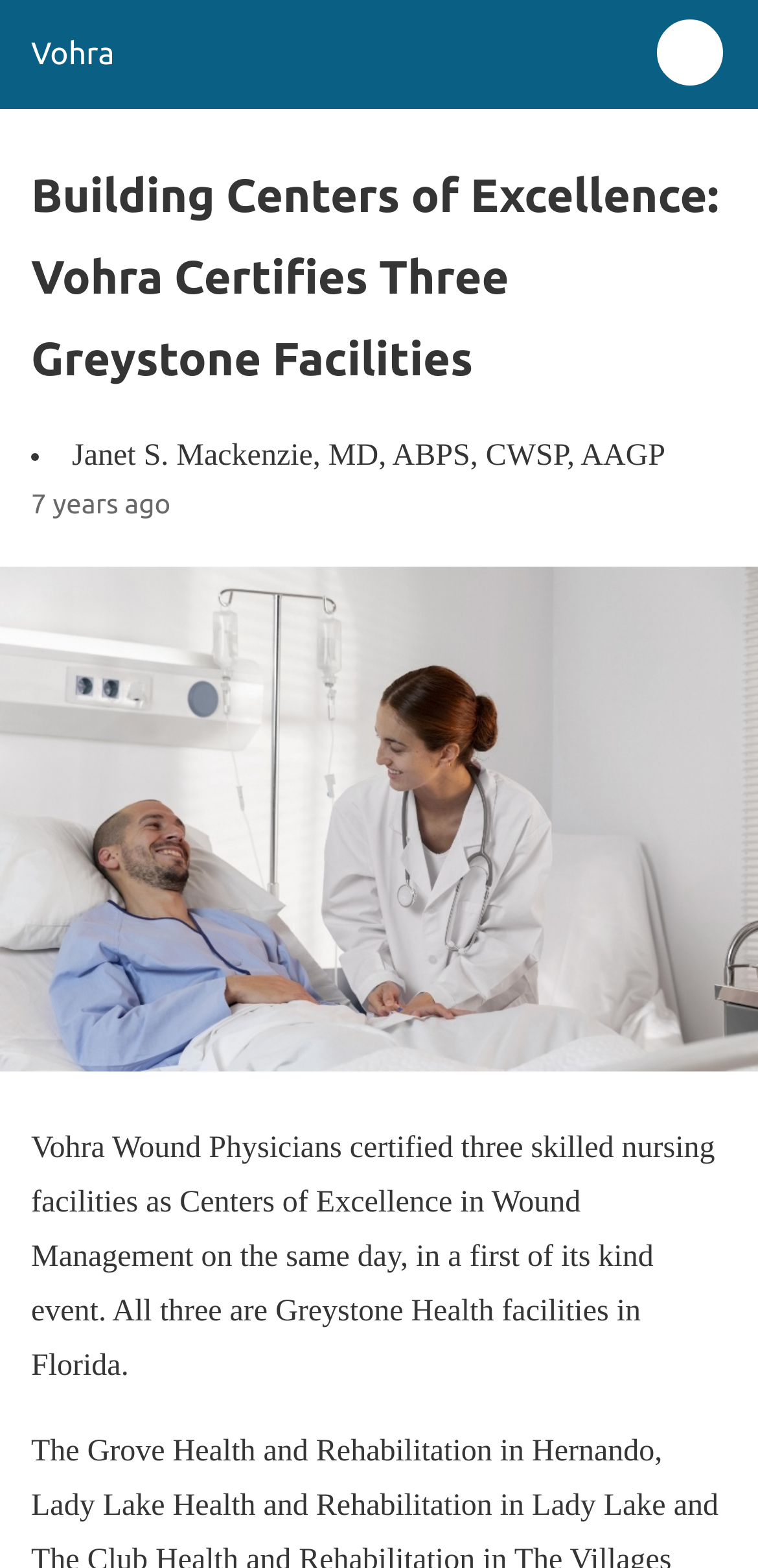Find the headline of the webpage and generate its text content.

Building Centers of Excellence: Vohra Certifies Three Greystone Facilities